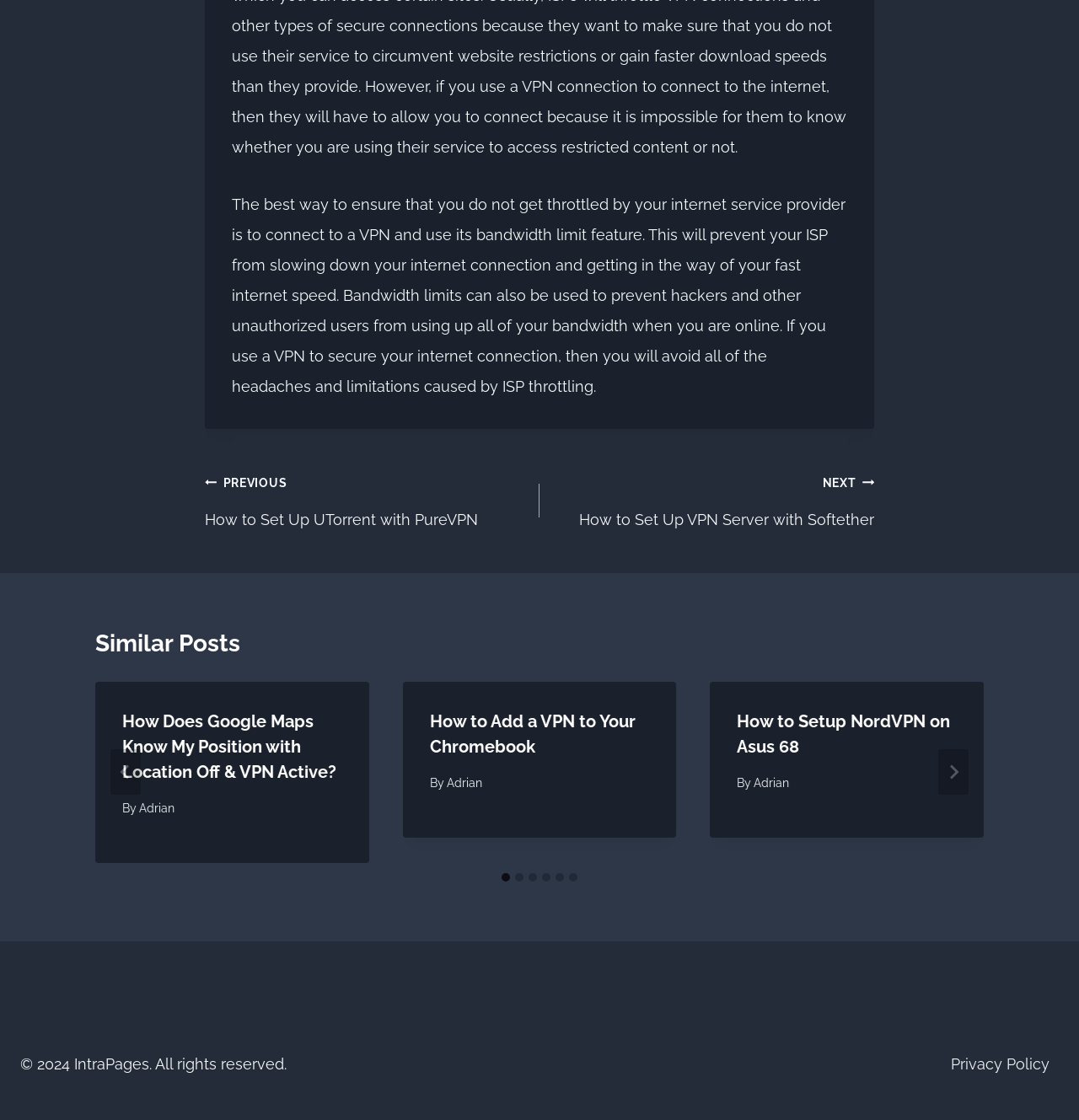What is the title of the first similar post?
Give a detailed response to the question by analyzing the screenshot.

The first similar post is a tabpanel with the title 'How Does Google Maps Know My Position with Location Off & VPN Active?' which is a link to a related article.